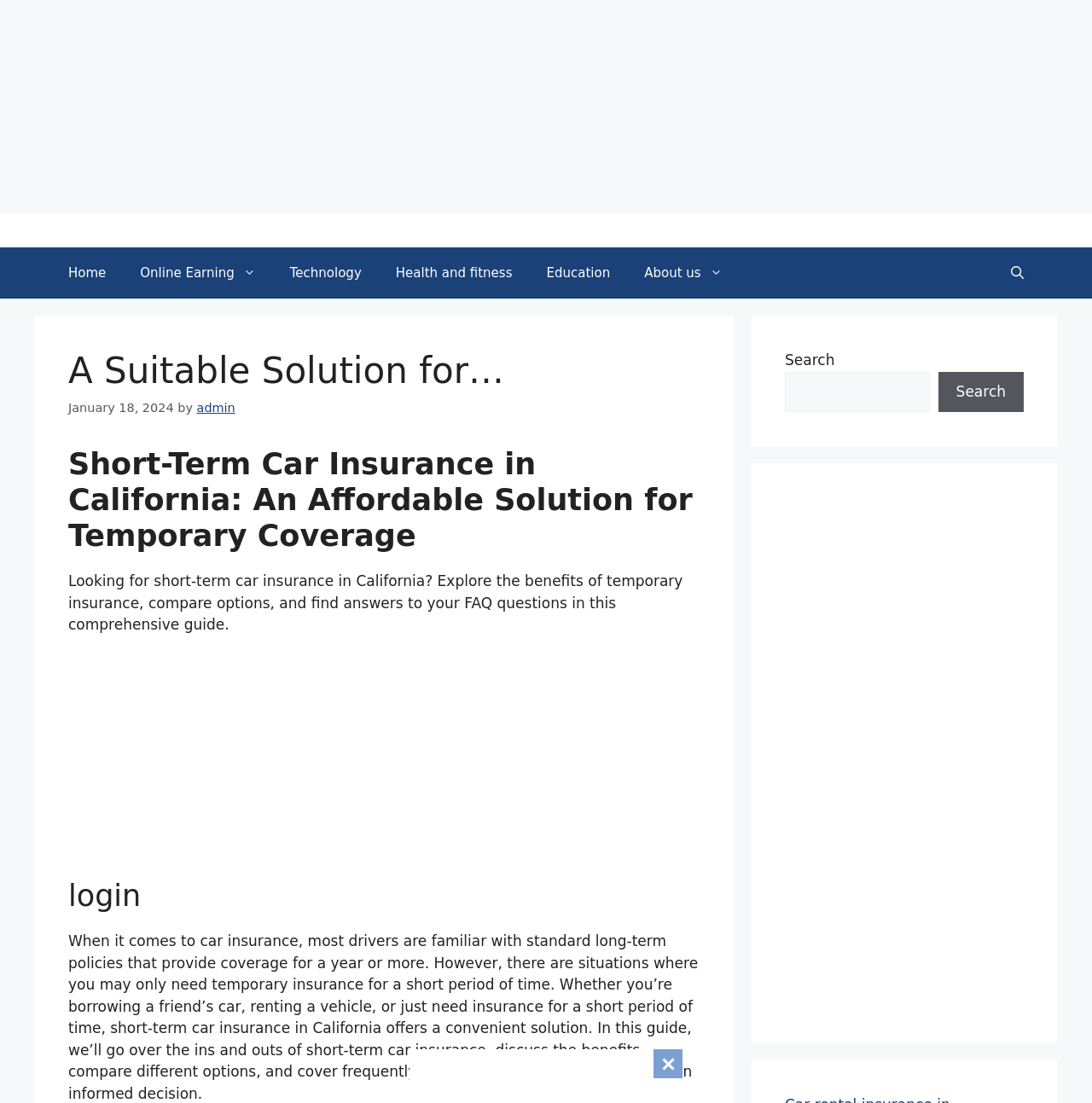Determine the bounding box coordinates of the region to click in order to accomplish the following instruction: "Open the search box". Provide the coordinates as four float numbers between 0 and 1, specifically [left, top, right, bottom].

[0.91, 0.224, 0.953, 0.271]